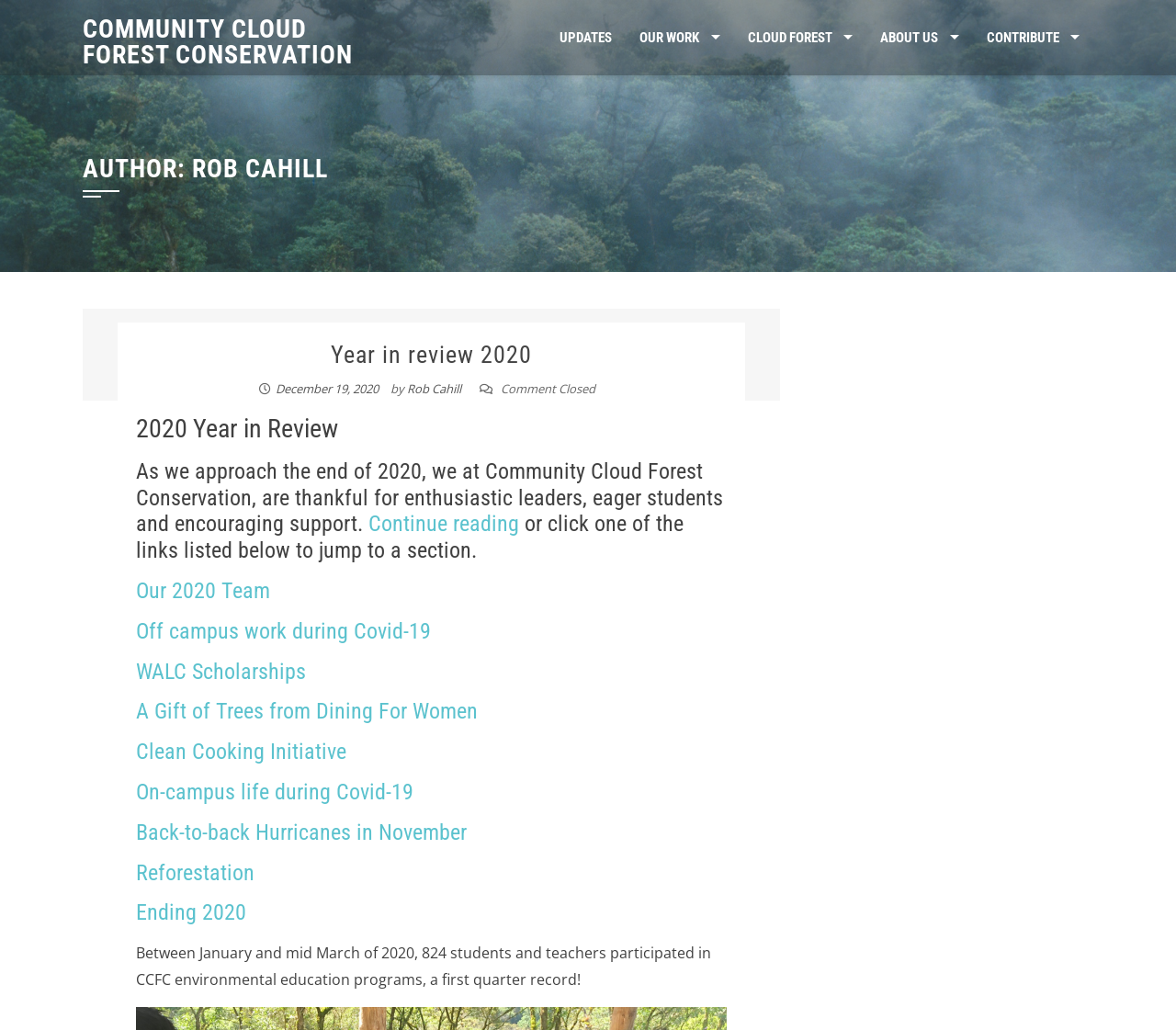Generate a comprehensive caption for the webpage you are viewing.

The webpage is about Rob Cahill, an author at Community Cloud Forest Conservation. At the top, there is a navigation menu with six links: "COMMUNITY CLOUD FOREST CONSERVATION", "UPDATES", "OUR WORK", "CLOUD FOREST", "ABOUT US", and "CONTRIBUTE". 

Below the navigation menu, there is a heading "AUTHOR: ROB CAHILL" followed by a figure, likely an image of Rob Cahill. To the right of the figure, there is a section with multiple headings and links. The headings are "Year in review 2020", "2020 Year in Review", "Our 2020 Team", "Off campus work during Covid-19", "WALC Scholarships", "A Gift of Trees from Dining For Women", "Clean Cooking Initiative", "On-campus life during Covid-19", "Back-to-back Hurricanes in November", "Reforestation", and "Ending 2020". Each heading has a corresponding link. 

The content of the webpage appears to be a review of the year 2020, with sections discussing the organization's team, work during the Covid-19 pandemic, scholarships, and various initiatives. There is also a section with a static text describing the organization's environmental education programs.